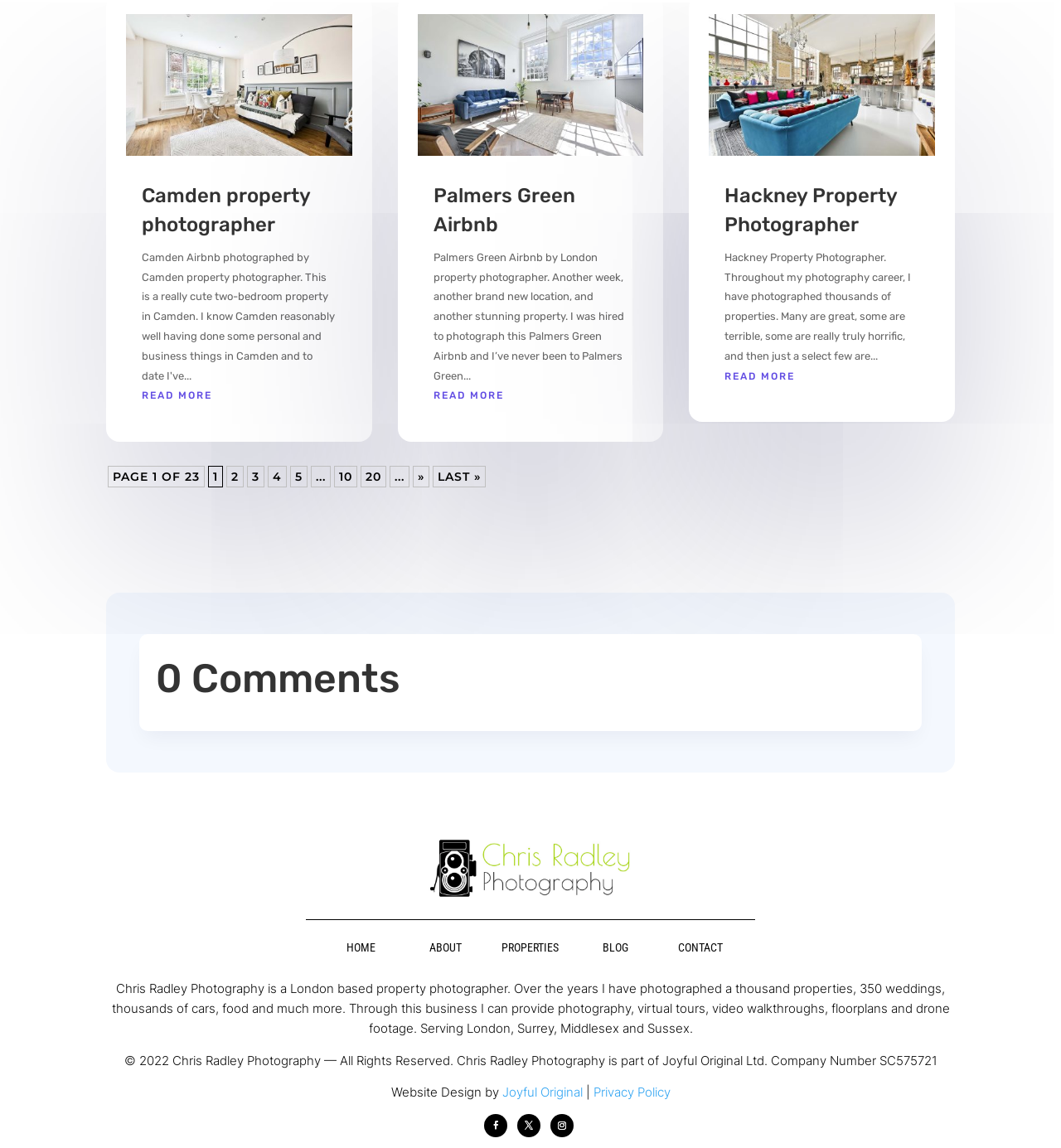Extract the bounding box coordinates for the UI element described by the text: "Hackney Property Photographer". The coordinates should be in the form of [left, top, right, bottom] with values between 0 and 1.

[0.683, 0.16, 0.845, 0.206]